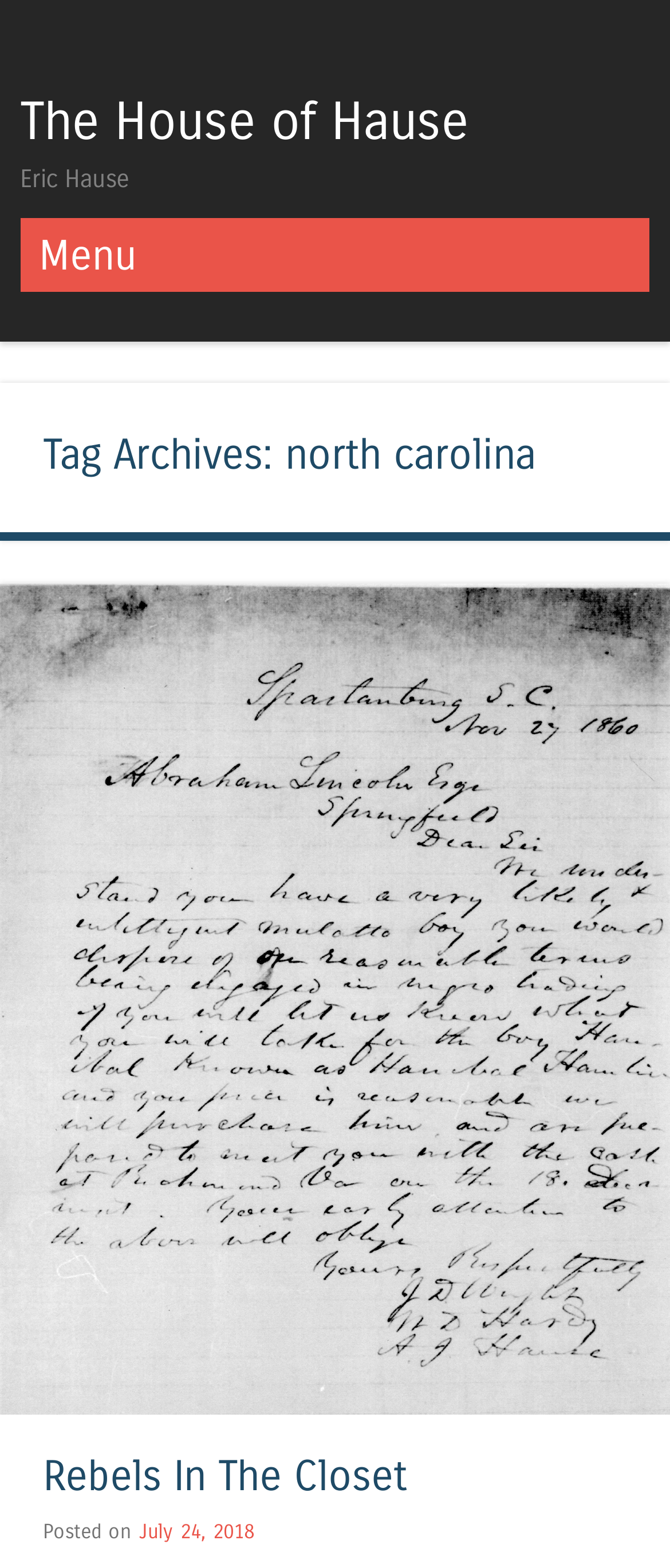What is the date of the latest article?
From the details in the image, provide a complete and detailed answer to the question.

The date of the latest article can be found in the link element 'July 24, 2018' which is located below the article title 'Rebels In The Closet', indicating that the latest article was posted on July 24, 2018.